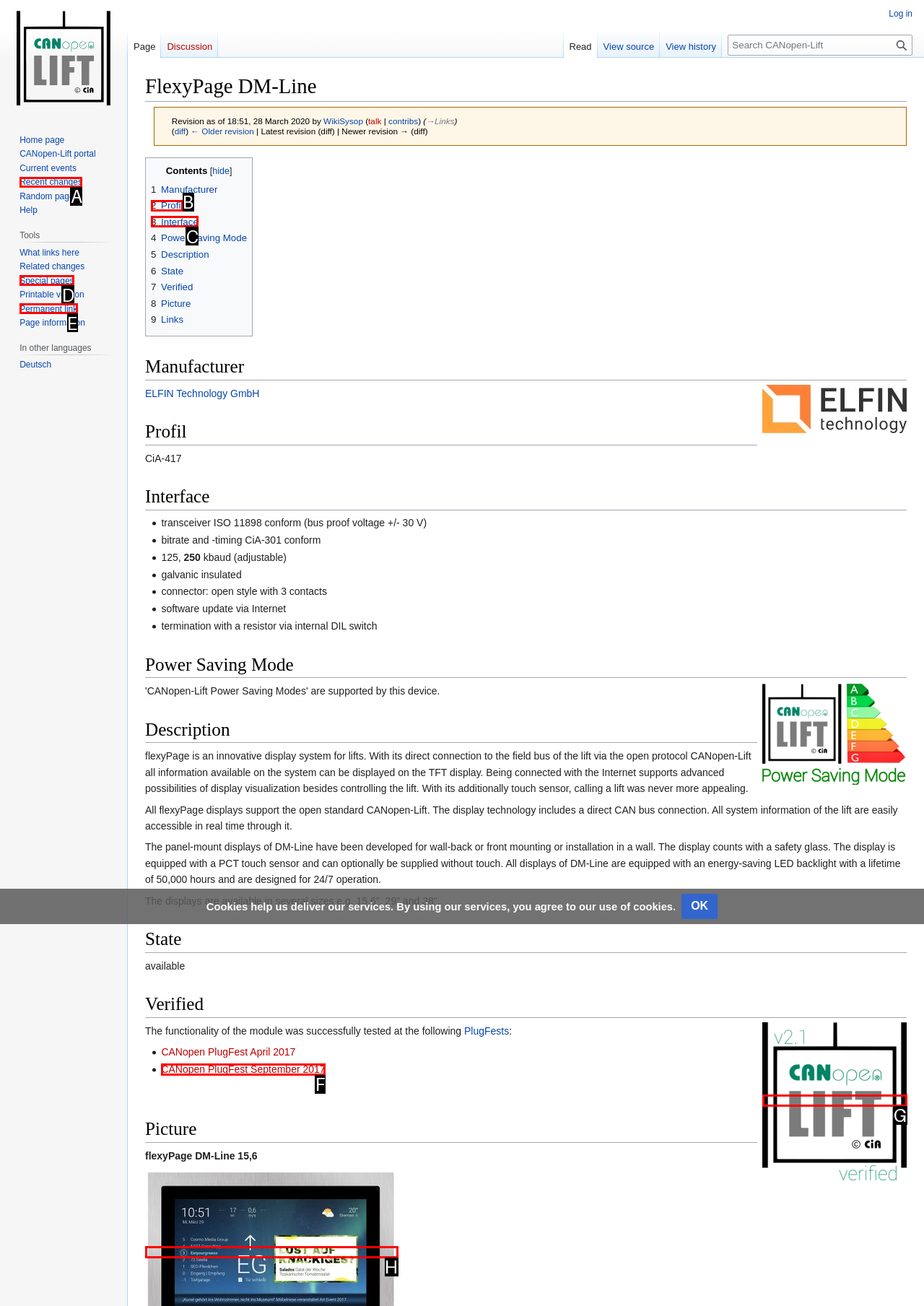From the description: title="Logo for verified devices", select the HTML element that fits best. Reply with the letter of the appropriate option.

G